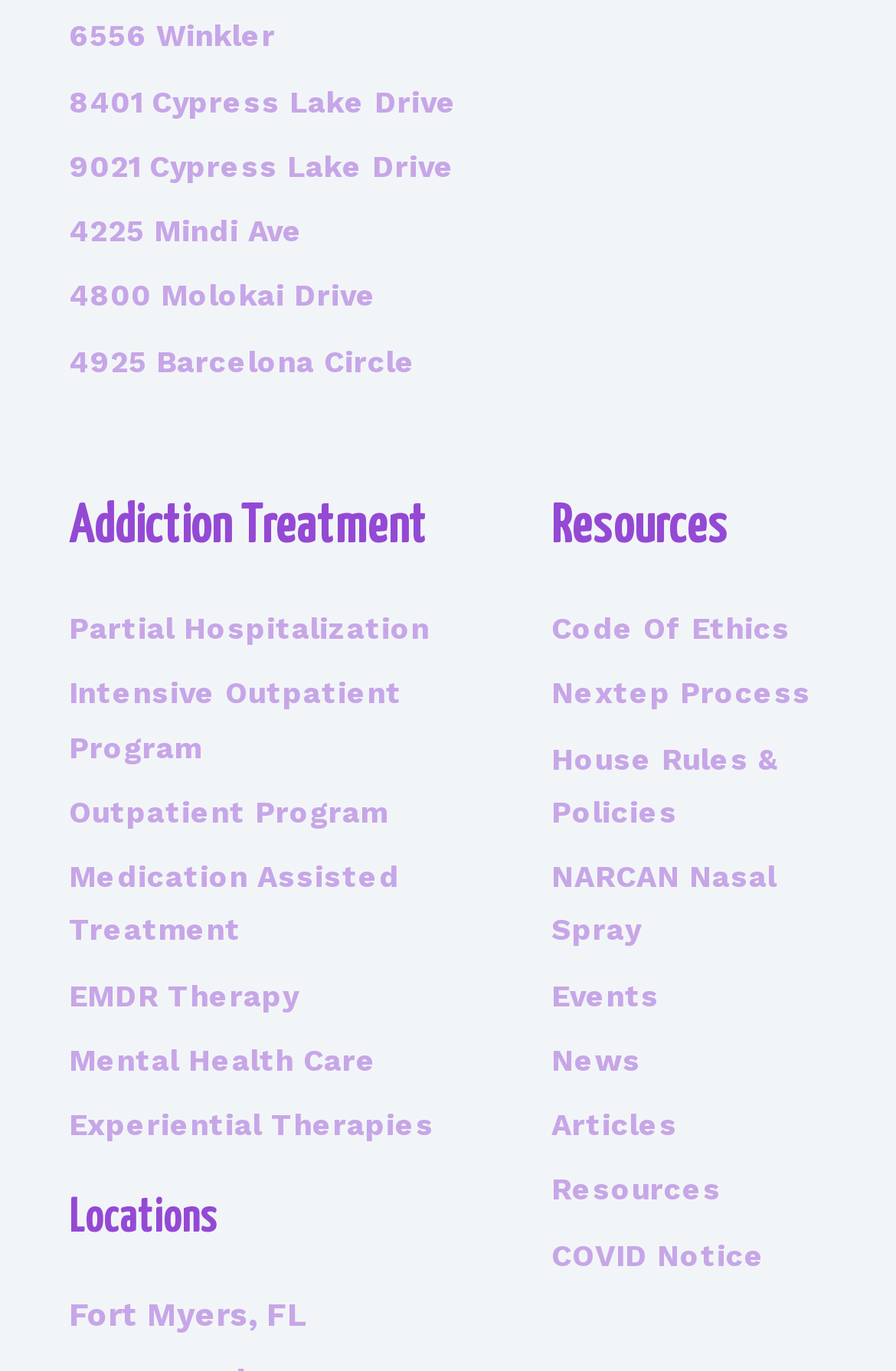Determine the bounding box coordinates for the area that needs to be clicked to fulfill this task: "Read 'Code Of Ethics'". The coordinates must be given as four float numbers between 0 and 1, i.e., [left, top, right, bottom].

[0.615, 0.439, 0.923, 0.478]